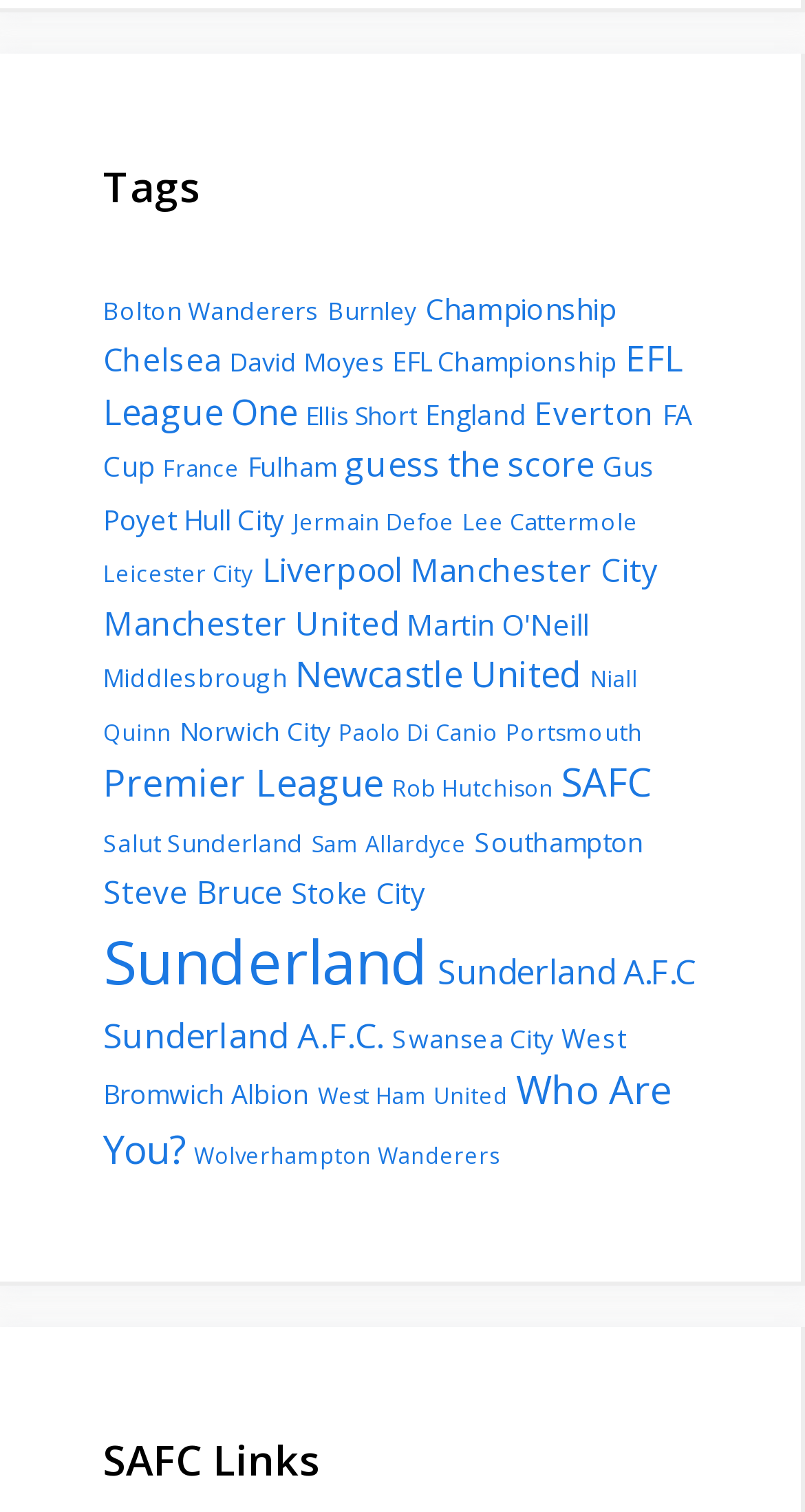Determine the bounding box coordinates of the clickable region to follow the instruction: "Learn about Manchester United".

[0.128, 0.397, 0.495, 0.427]